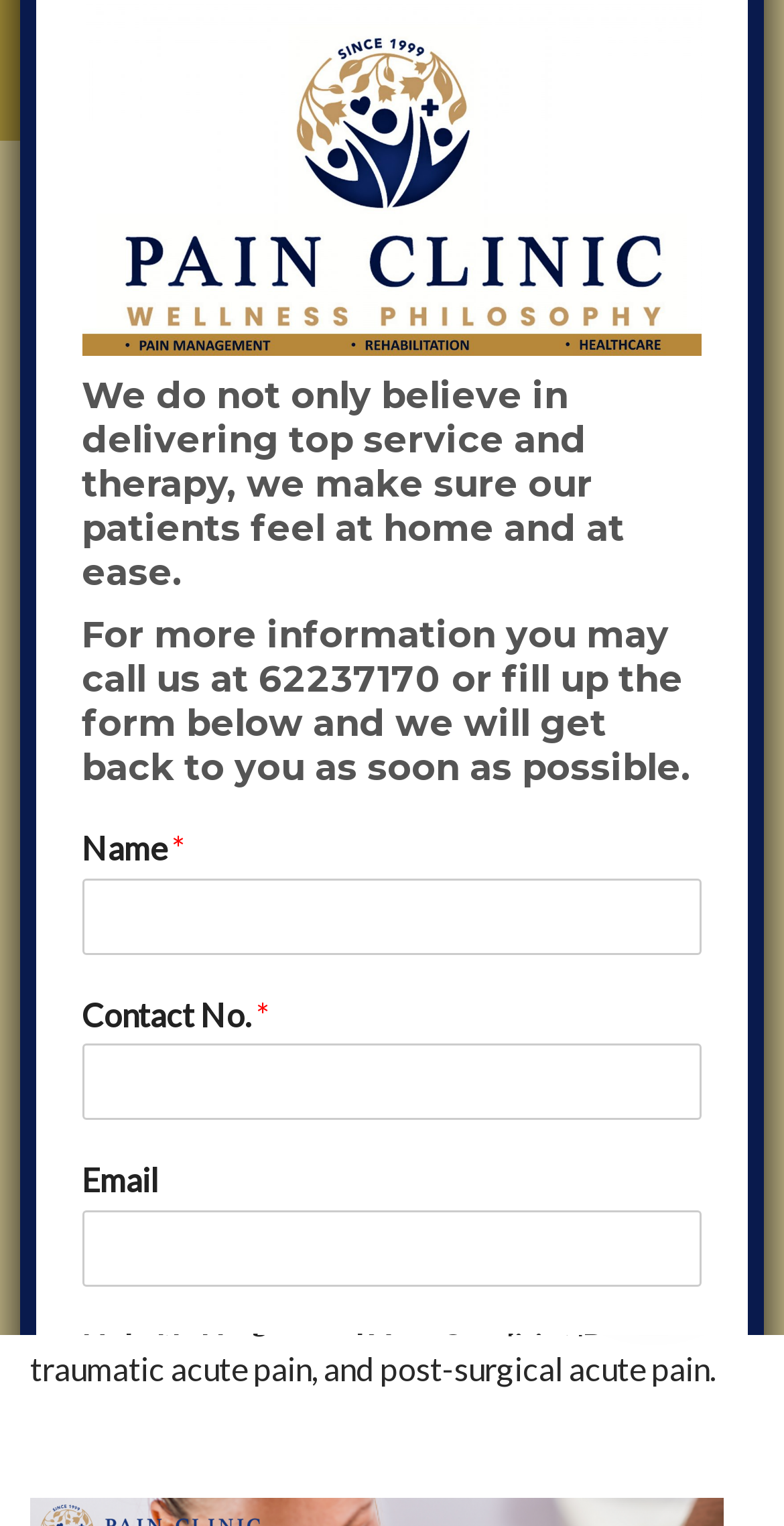Please specify the bounding box coordinates of the element that should be clicked to execute the given instruction: 'Enter contact number'. Ensure the coordinates are four float numbers between 0 and 1, expressed as [left, top, right, bottom].

[0.104, 0.684, 0.896, 0.734]